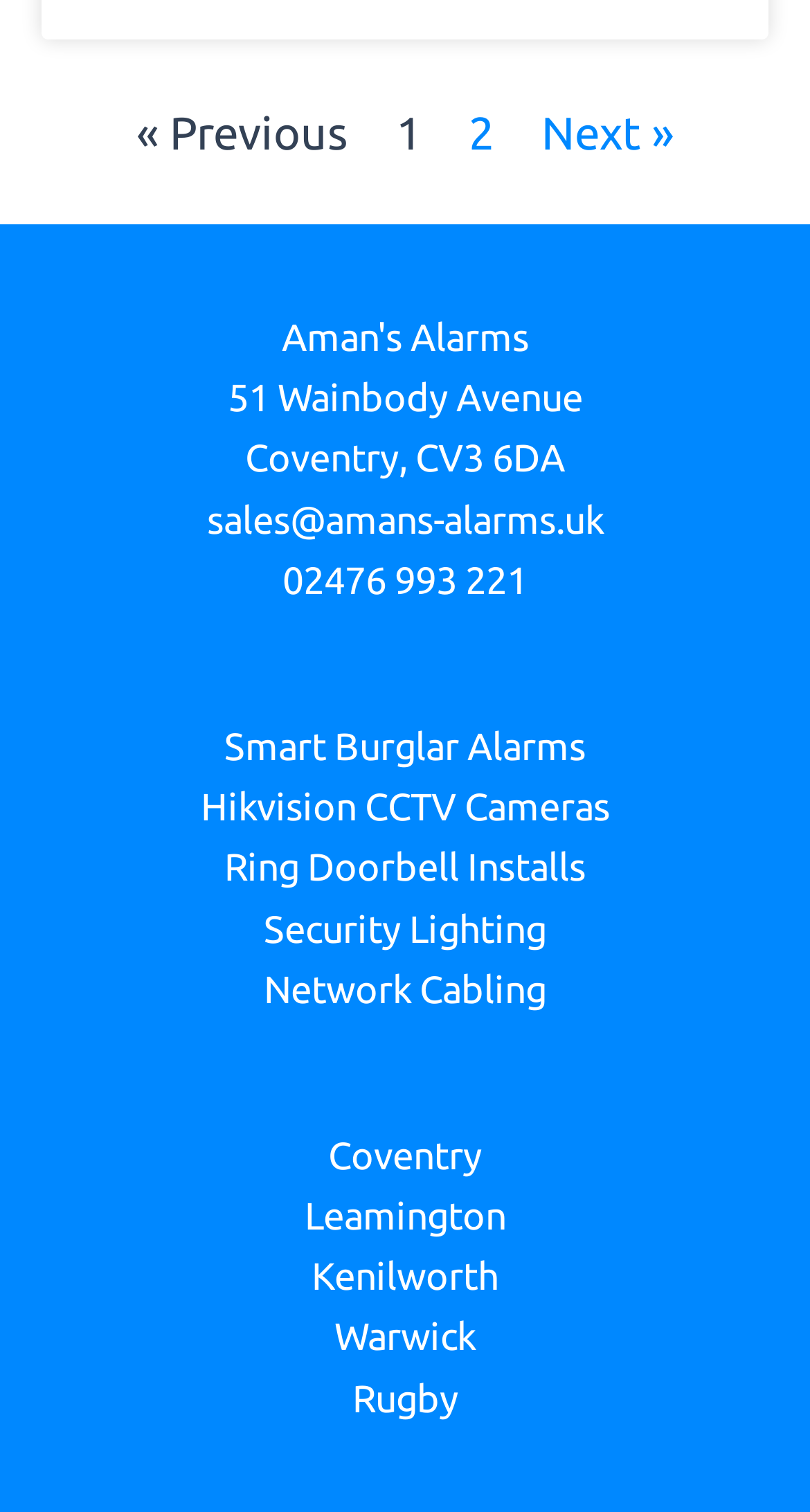Determine the bounding box of the UI component based on this description: "Next »". The bounding box coordinates should be four float values between 0 and 1, i.e., [left, top, right, bottom].

[0.668, 0.07, 0.832, 0.104]